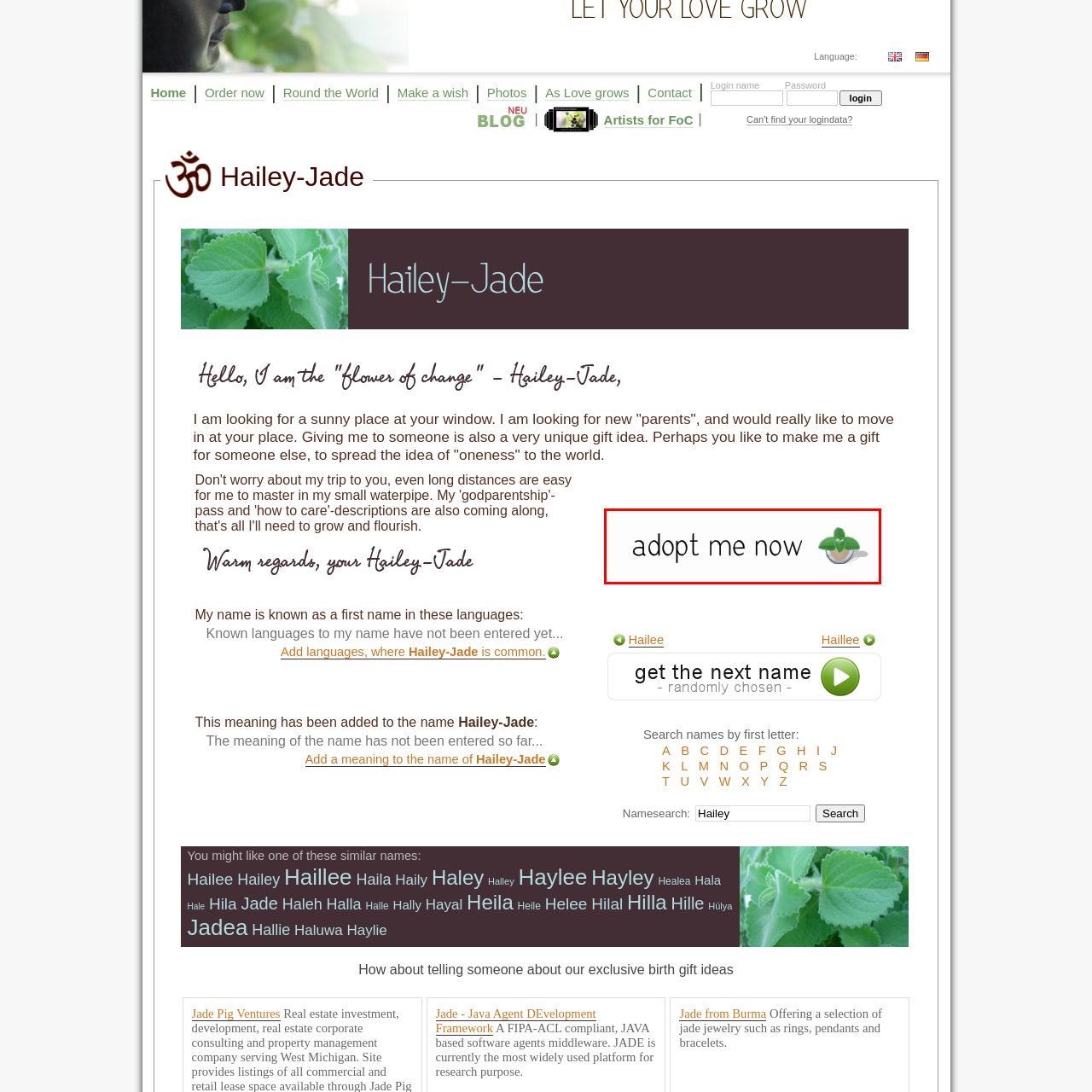What color is associated with the design?
Inspect the image indicated by the red outline and answer the question with a single word or short phrase.

Green